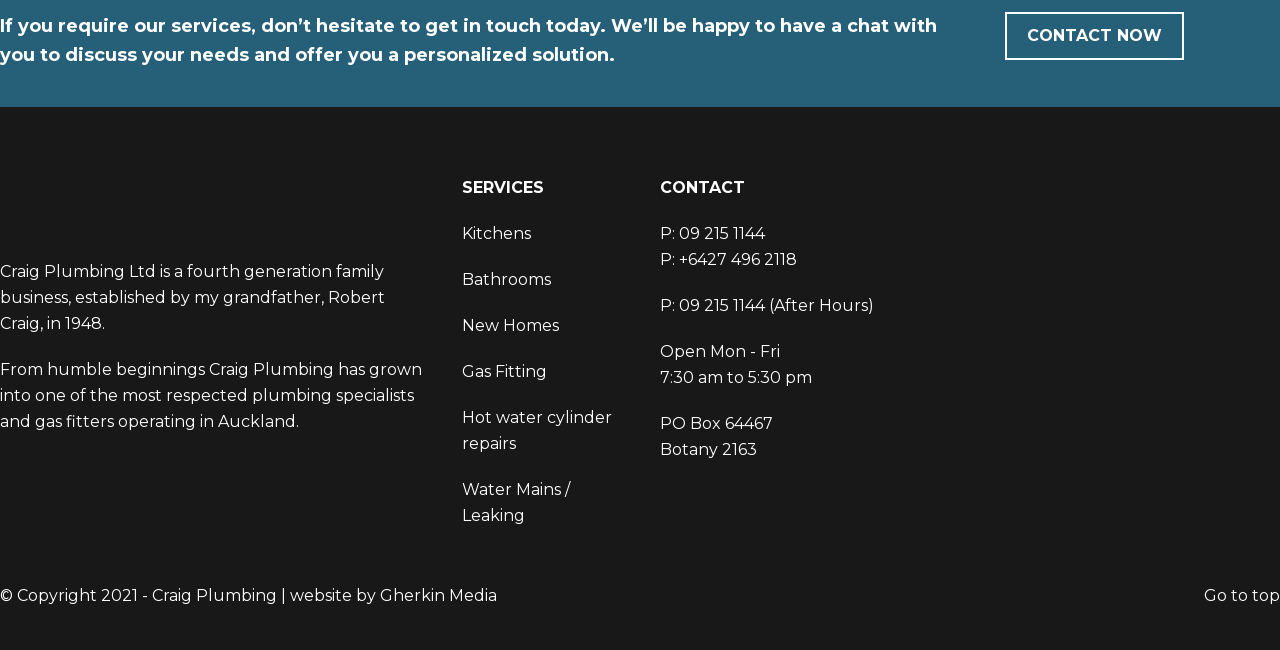Please identify the coordinates of the bounding box that should be clicked to fulfill this instruction: "View Kitchens services".

[0.361, 0.345, 0.415, 0.374]